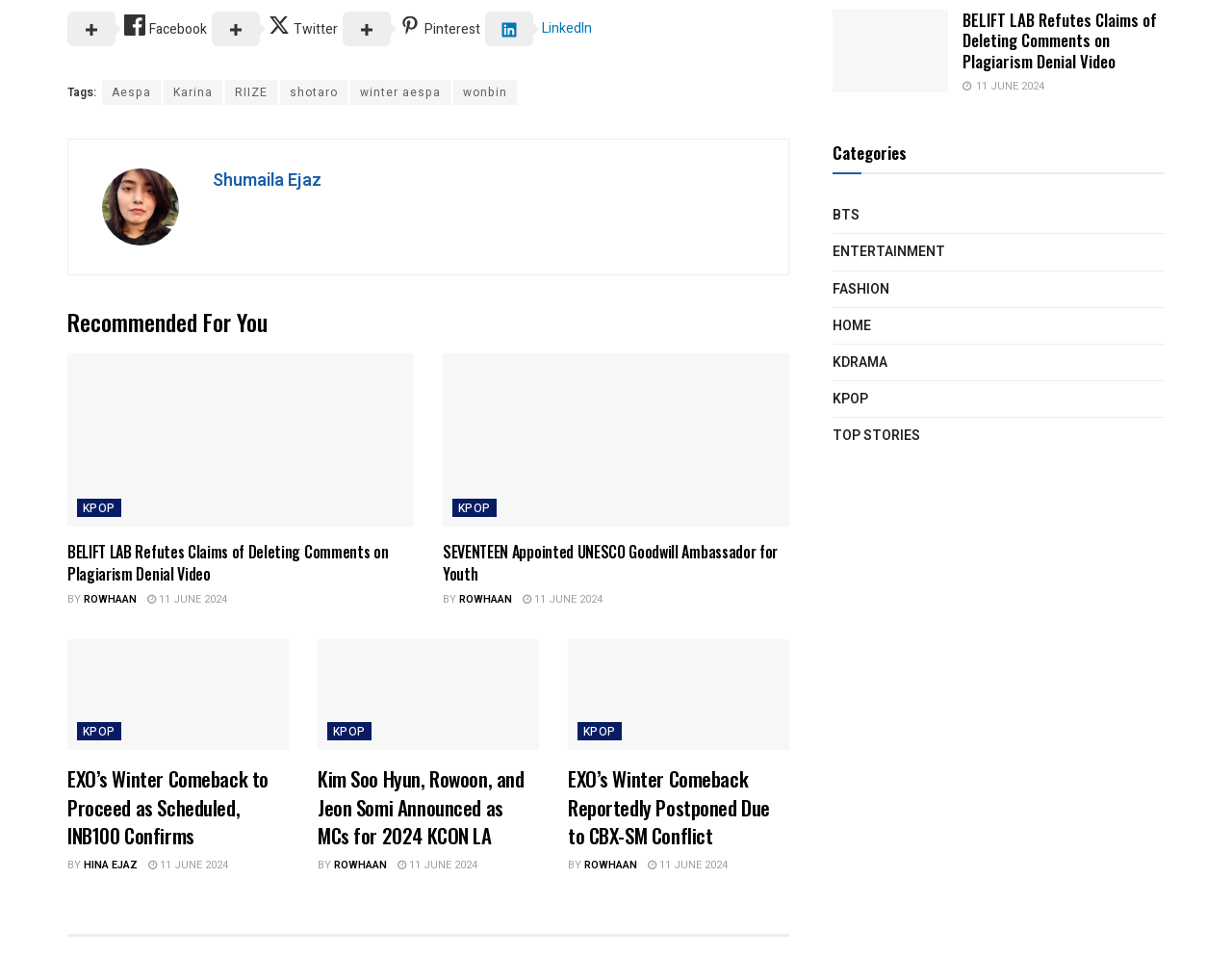Provide the bounding box coordinates for the area that should be clicked to complete the instruction: "View the image of Shumaila Ejaz".

[0.083, 0.177, 0.145, 0.257]